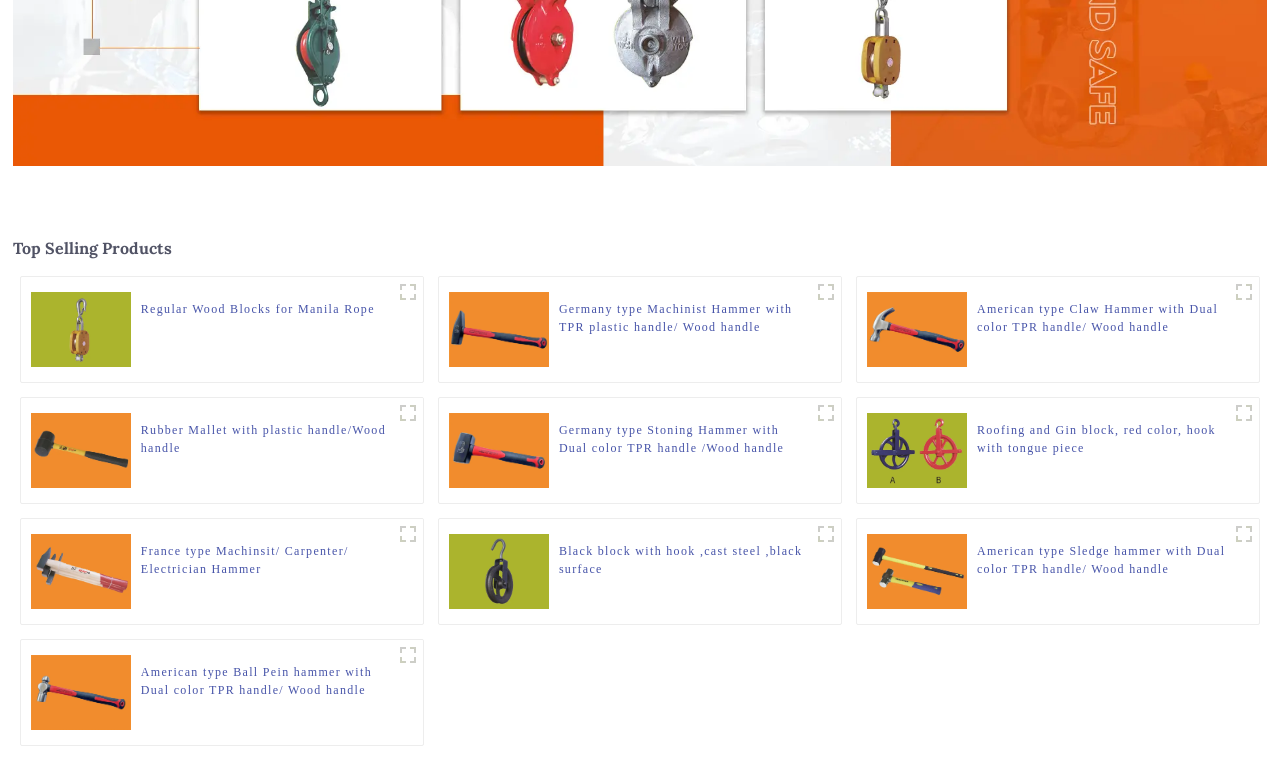Provide the bounding box coordinates of the area you need to click to execute the following instruction: "Check out American type Claw Hammer with Dual color TPR handle Wood handle".

[0.677, 0.423, 0.755, 0.445]